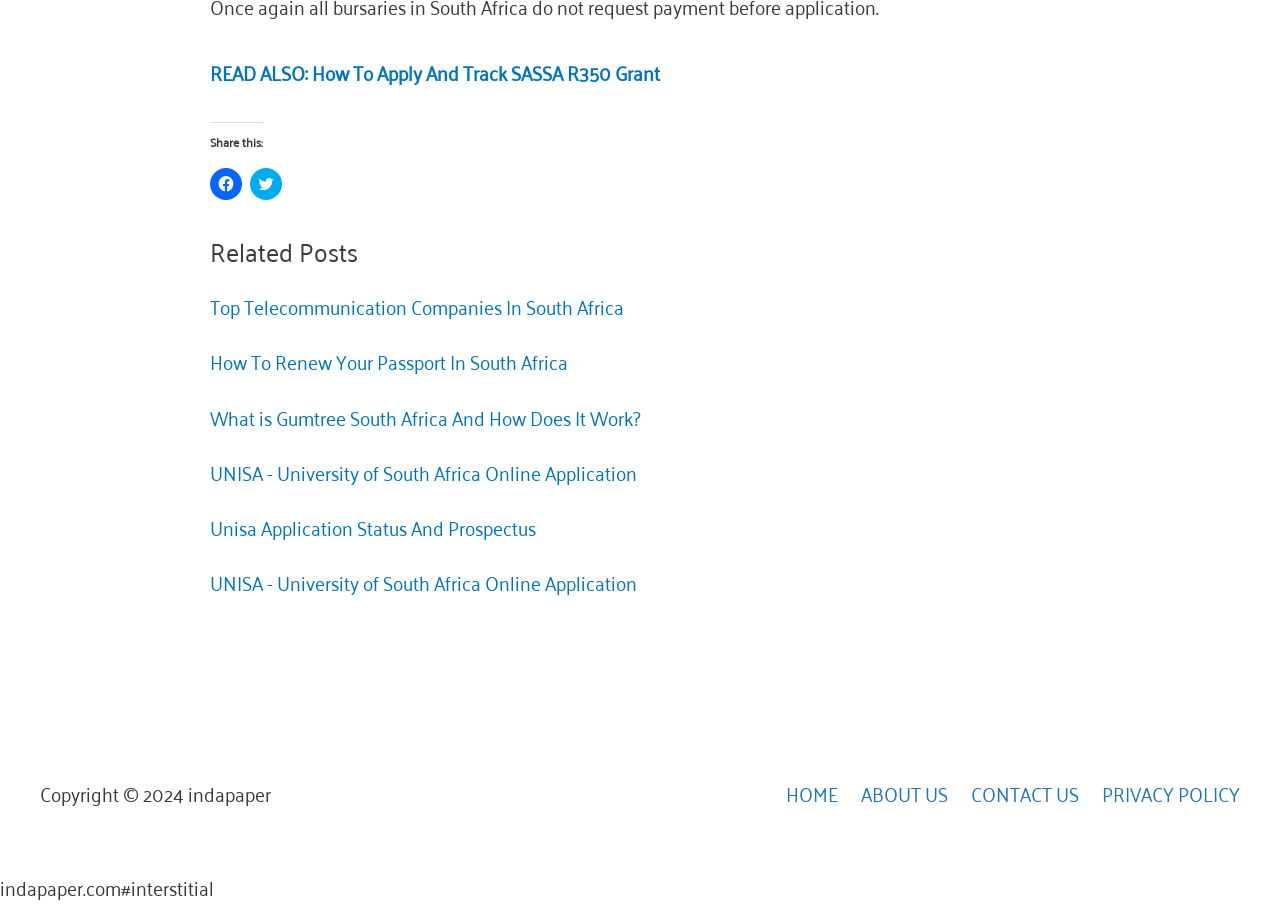What are the social media platforms available for sharing?
Please provide a single word or phrase based on the screenshot.

Facebook and Twitter